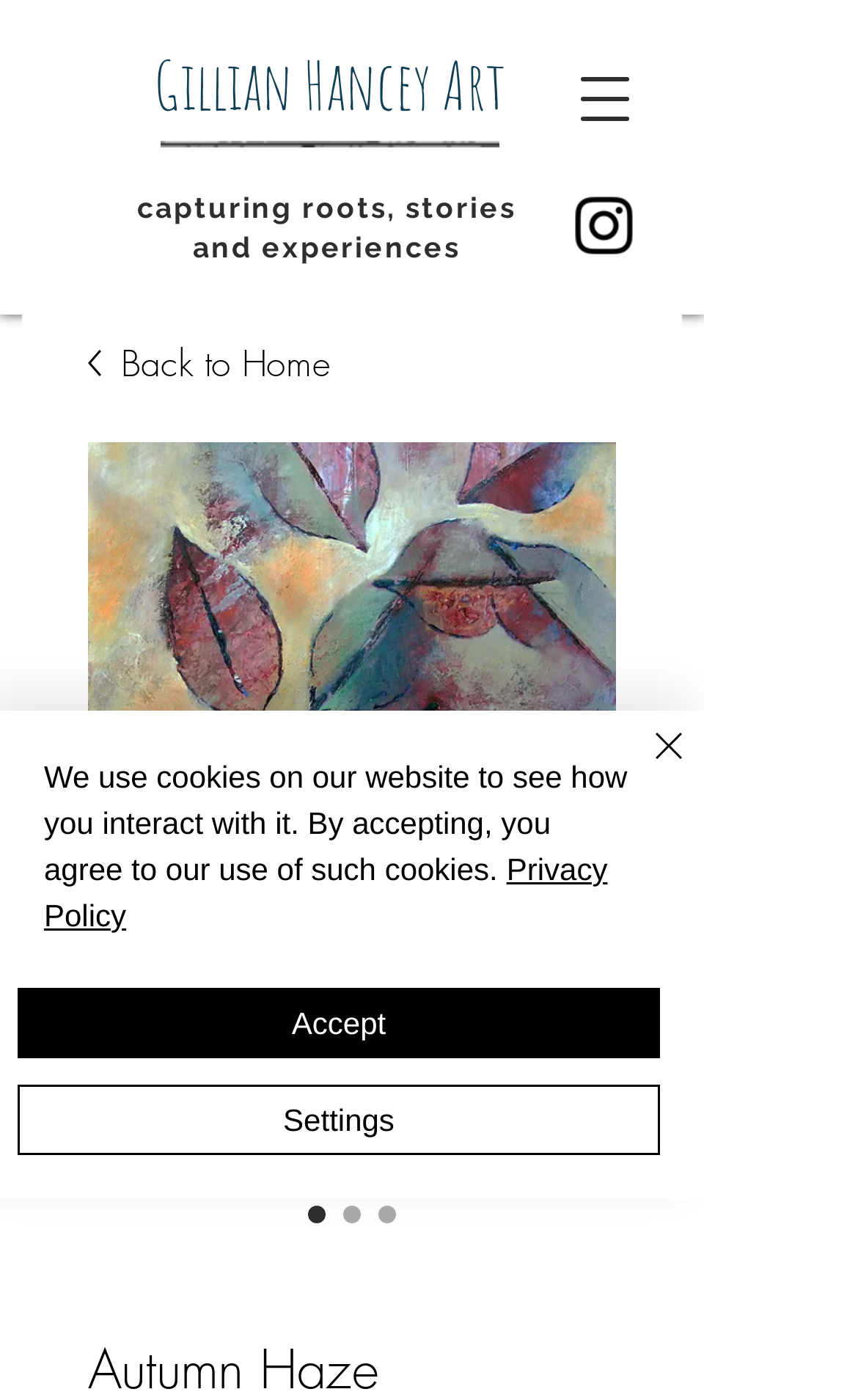Identify the bounding box of the HTML element described as: "Back to Home".

[0.103, 0.24, 0.718, 0.278]